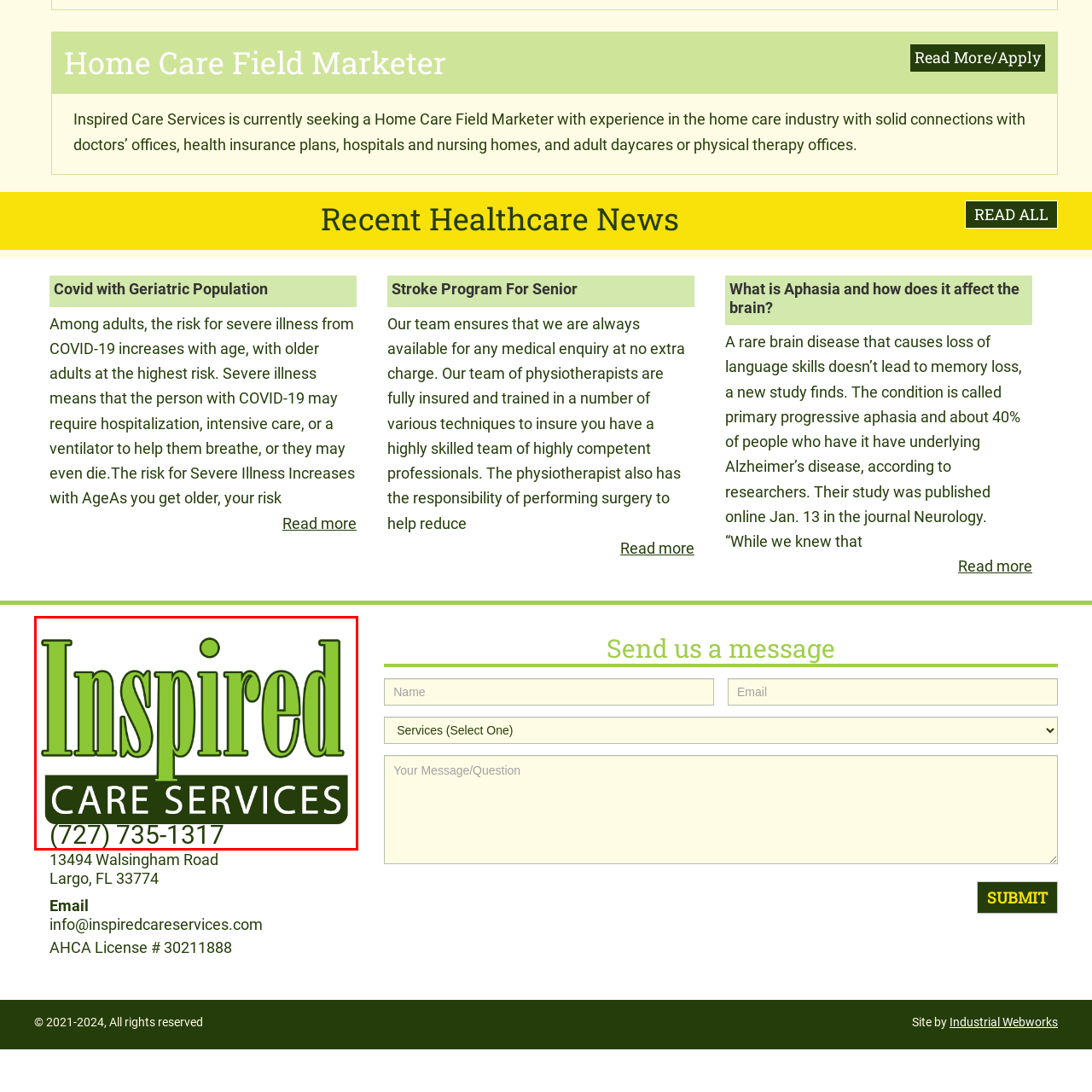What is the phone number provided in the logo?
Inspect the image enclosed by the red bounding box and provide a detailed and comprehensive answer to the question.

The logo includes a contact phone number, '(727) 735-1317', suggesting accessibility for inquiries or services offered by 'Inspired Care Services'.